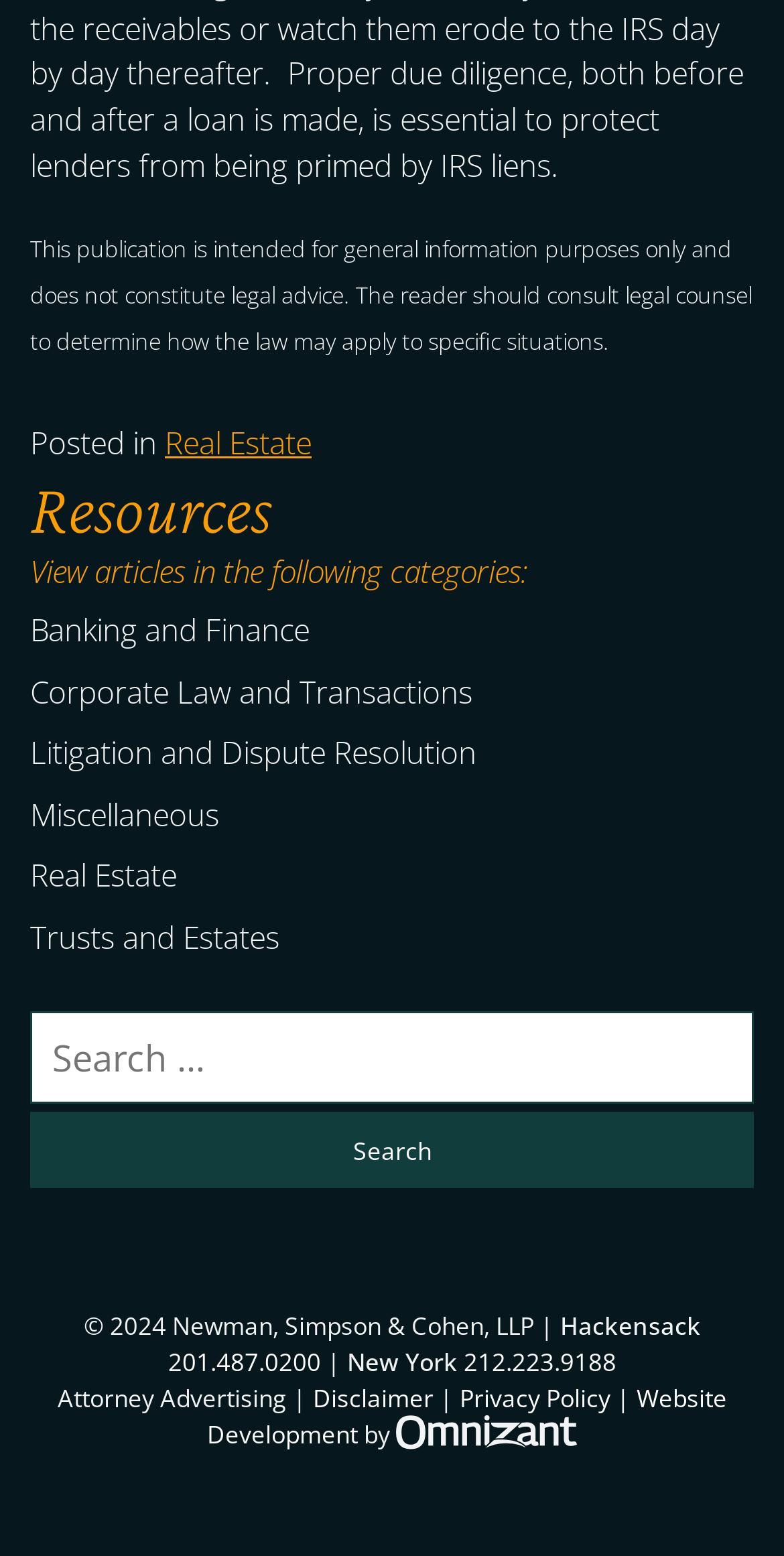What is the function of the search box?
Based on the screenshot, answer the question with a single word or phrase.

Search the website